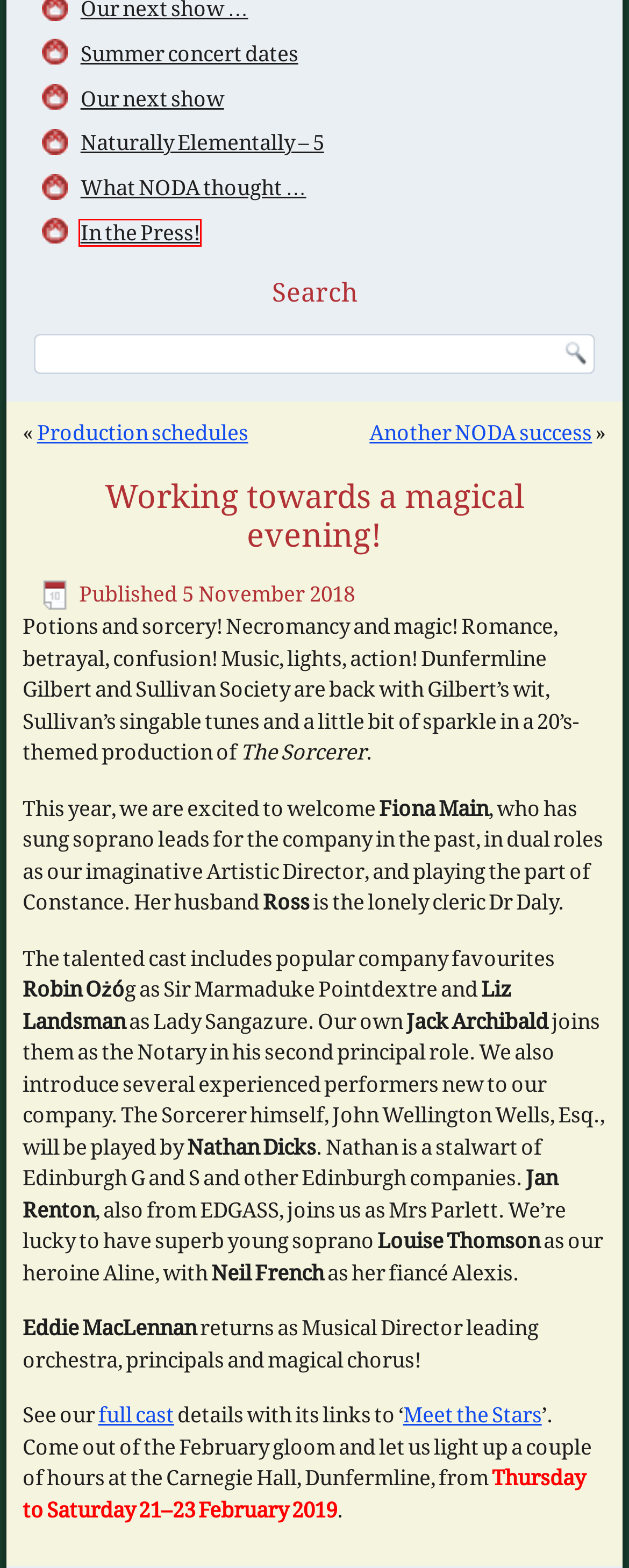You are presented with a screenshot of a webpage containing a red bounding box around a particular UI element. Select the best webpage description that matches the new webpage after clicking the element within the bounding box. Here are the candidates:
A. Another NODA success | Dunfermline Gilbert & Sullivan Society
B. Production schedules | Dunfermline Gilbert & Sullivan Society
C. Summer concert dates | Dunfermline Gilbert & Sullivan Society
D. In the Press! | Dunfermline Gilbert & Sullivan Society
E. Meet the stars! | Dunfermline Gilbert & Sullivan Society
F. What NODA thought … | Dunfermline Gilbert & Sullivan Society
G. Cast | Dunfermline Gilbert & Sullivan Society
H. Naturally Elementally – 5 | Dunfermline Gilbert & Sullivan Society

D